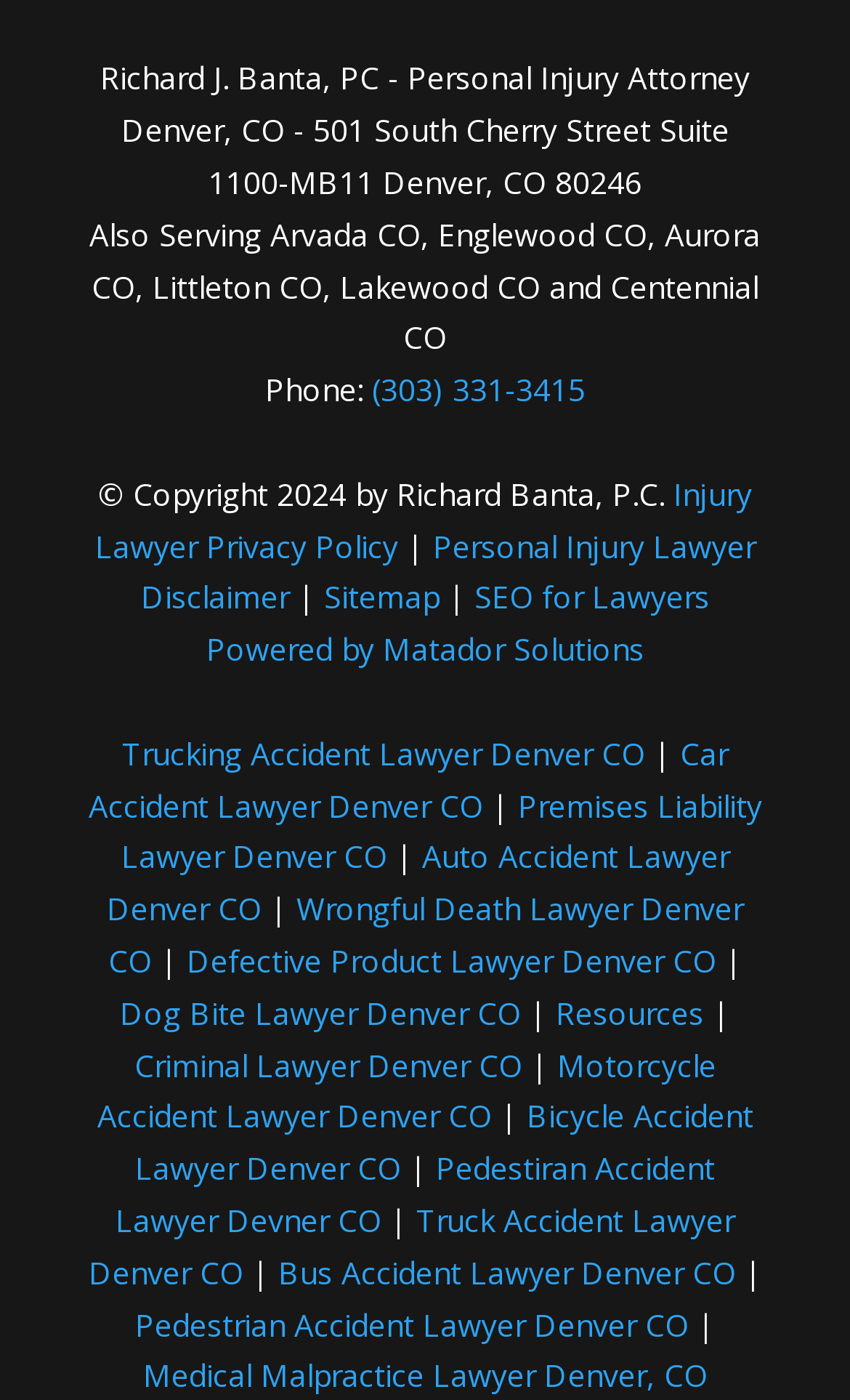Determine the bounding box coordinates of the clickable region to execute the instruction: "Read the privacy policy". The coordinates should be four float numbers between 0 and 1, denoted as [left, top, right, bottom].

[0.112, 0.338, 0.885, 0.404]